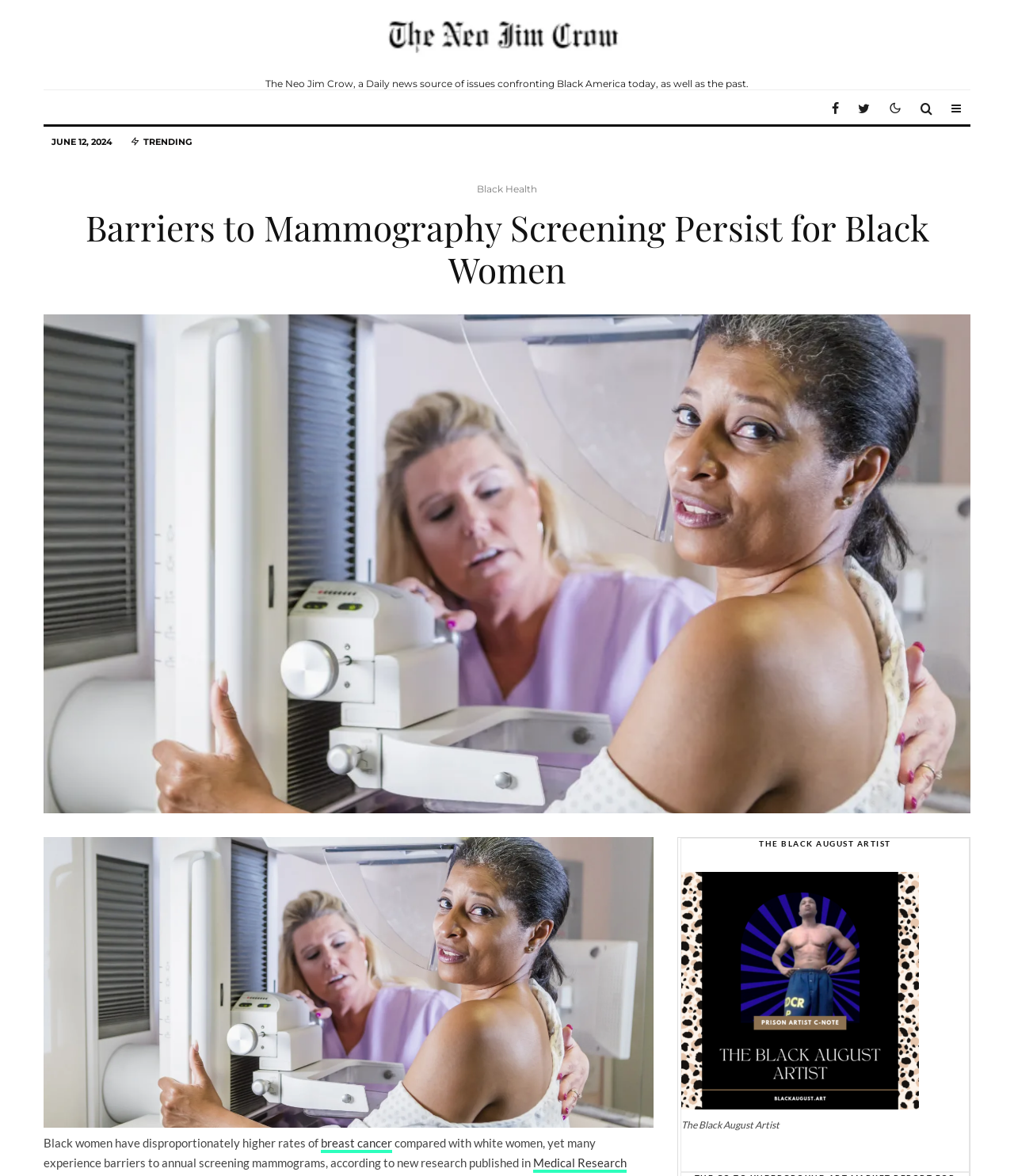Based on the description "Black Health", find the bounding box of the specified UI element.

[0.47, 0.154, 0.53, 0.168]